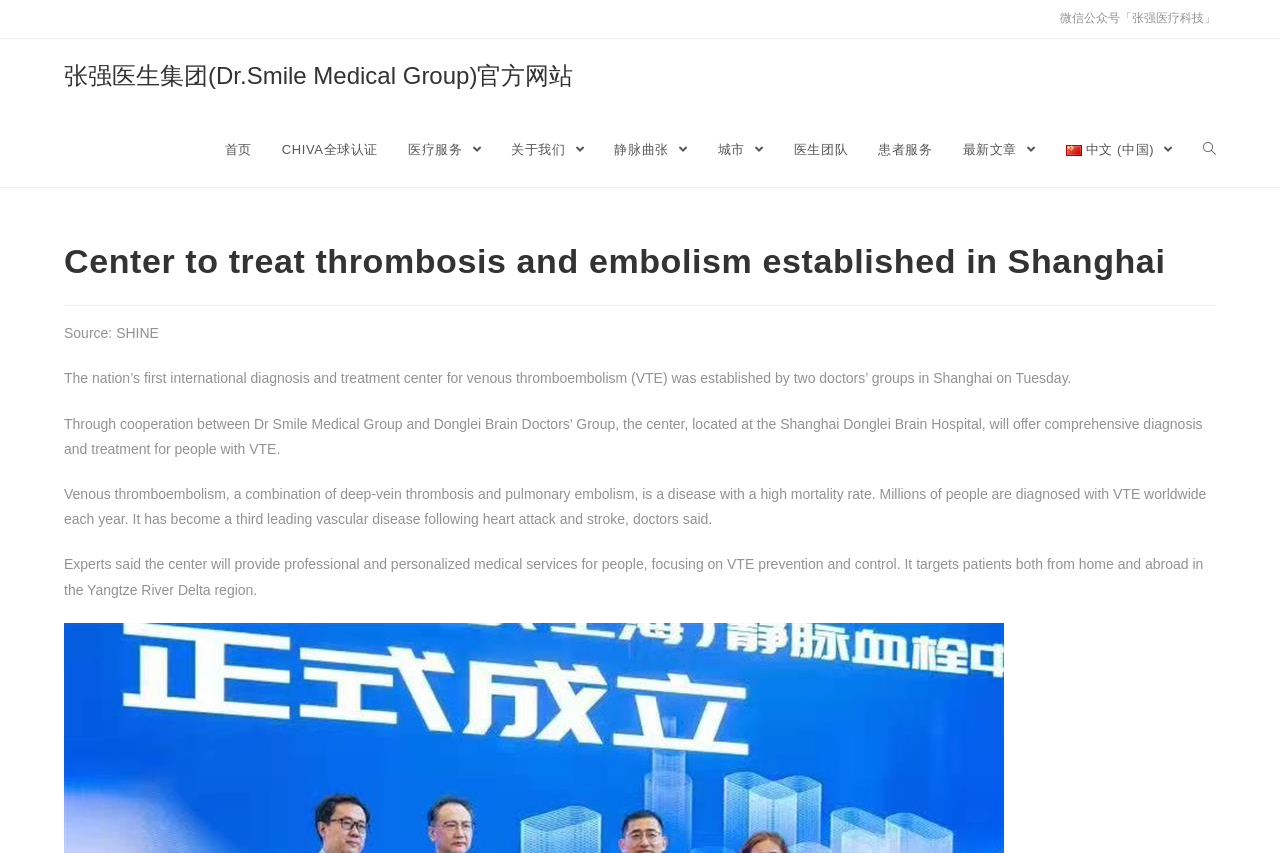What is the name of the hospital where the center is located?
Using the information from the image, give a concise answer in one word or a short phrase.

Shanghai Donglei Brain Hospital